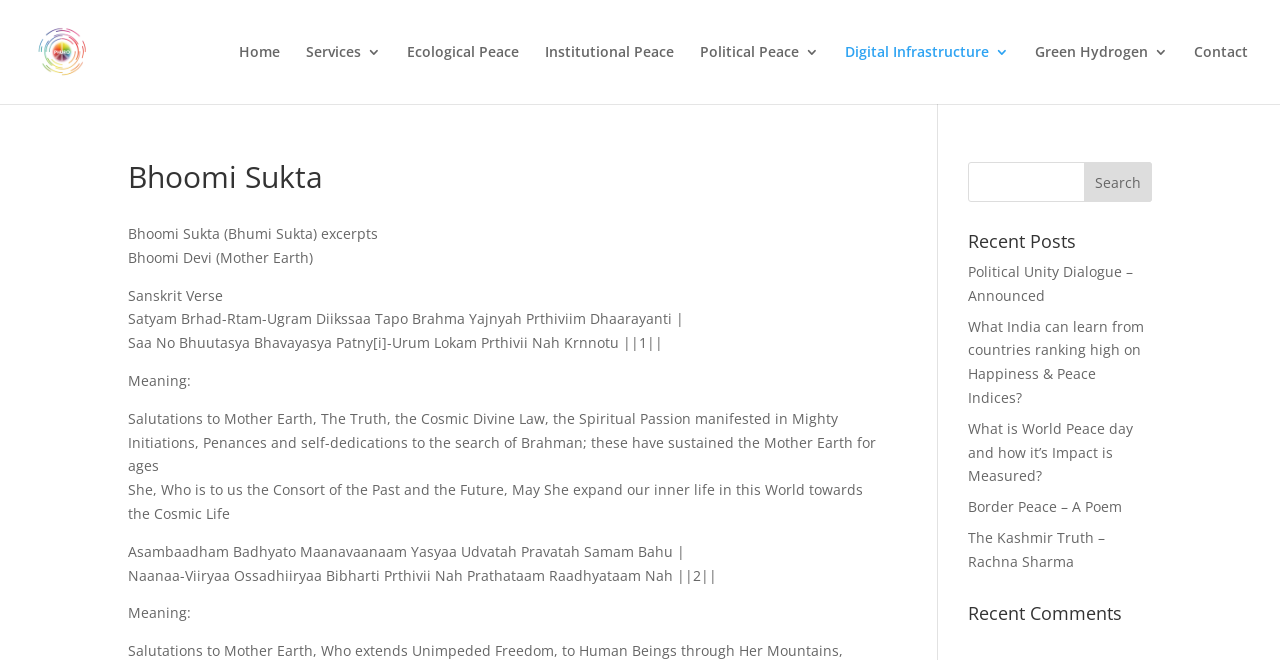Determine the bounding box coordinates of the region I should click to achieve the following instruction: "Click on the 'Home' link". Ensure the bounding box coordinates are four float numbers between 0 and 1, i.e., [left, top, right, bottom].

[0.187, 0.068, 0.219, 0.158]